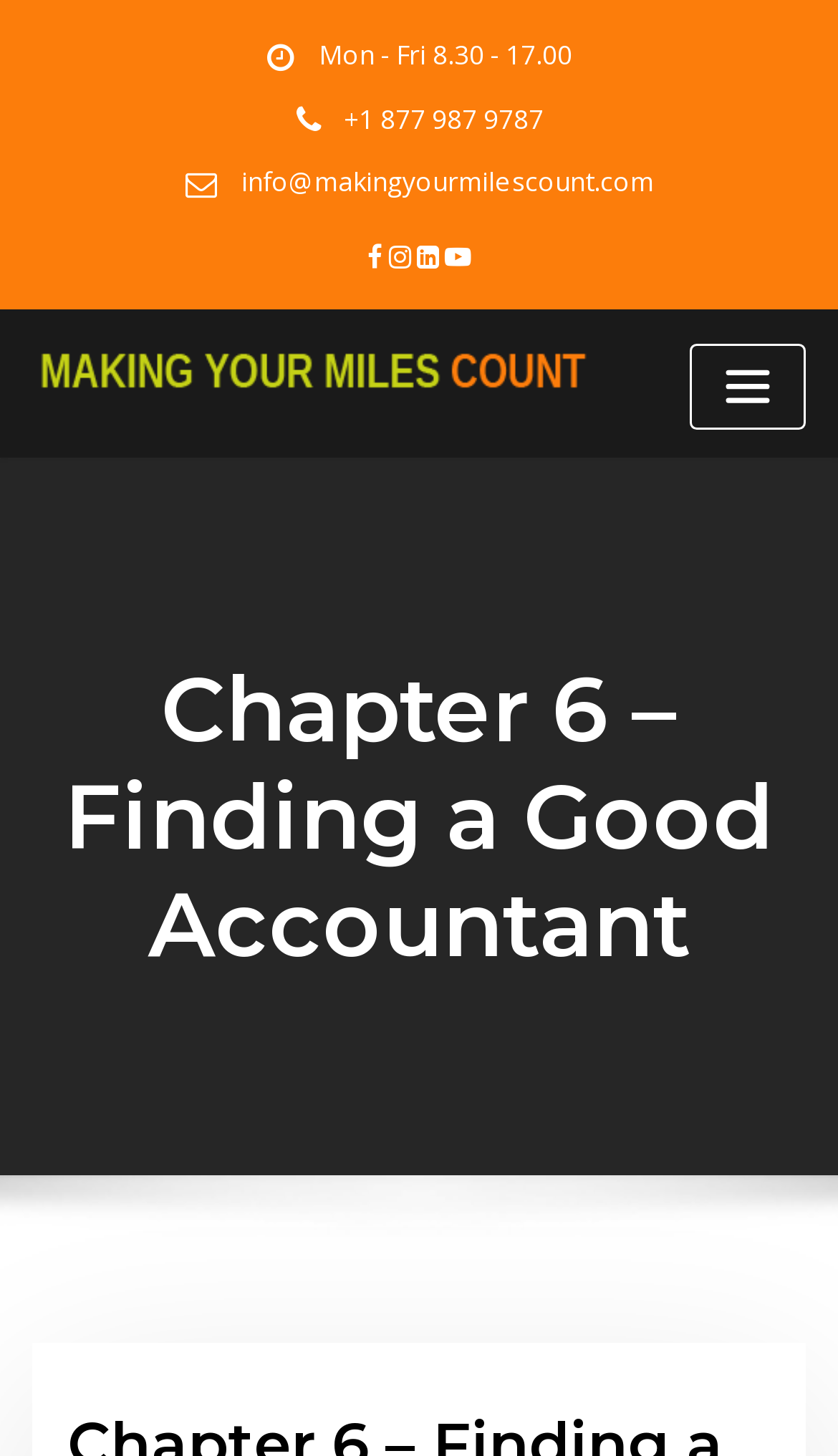What are the office hours?
Provide a comprehensive and detailed answer to the question.

I found the office hours by looking at the links in the top section of the webpage, where the contact information is typically displayed.